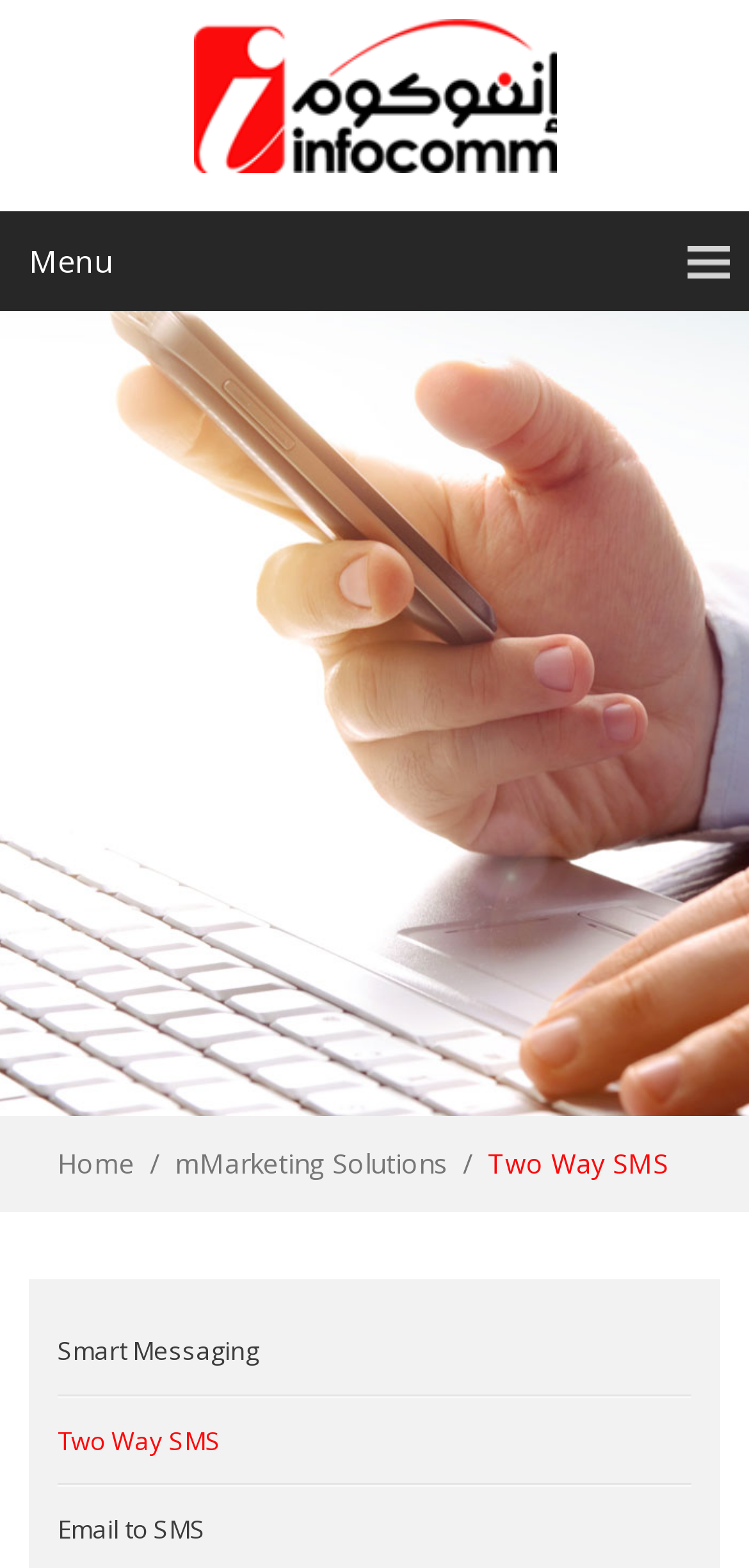What is the purpose of the '↑' link?
Answer the question based on the image using a single word or a brief phrase.

Go up